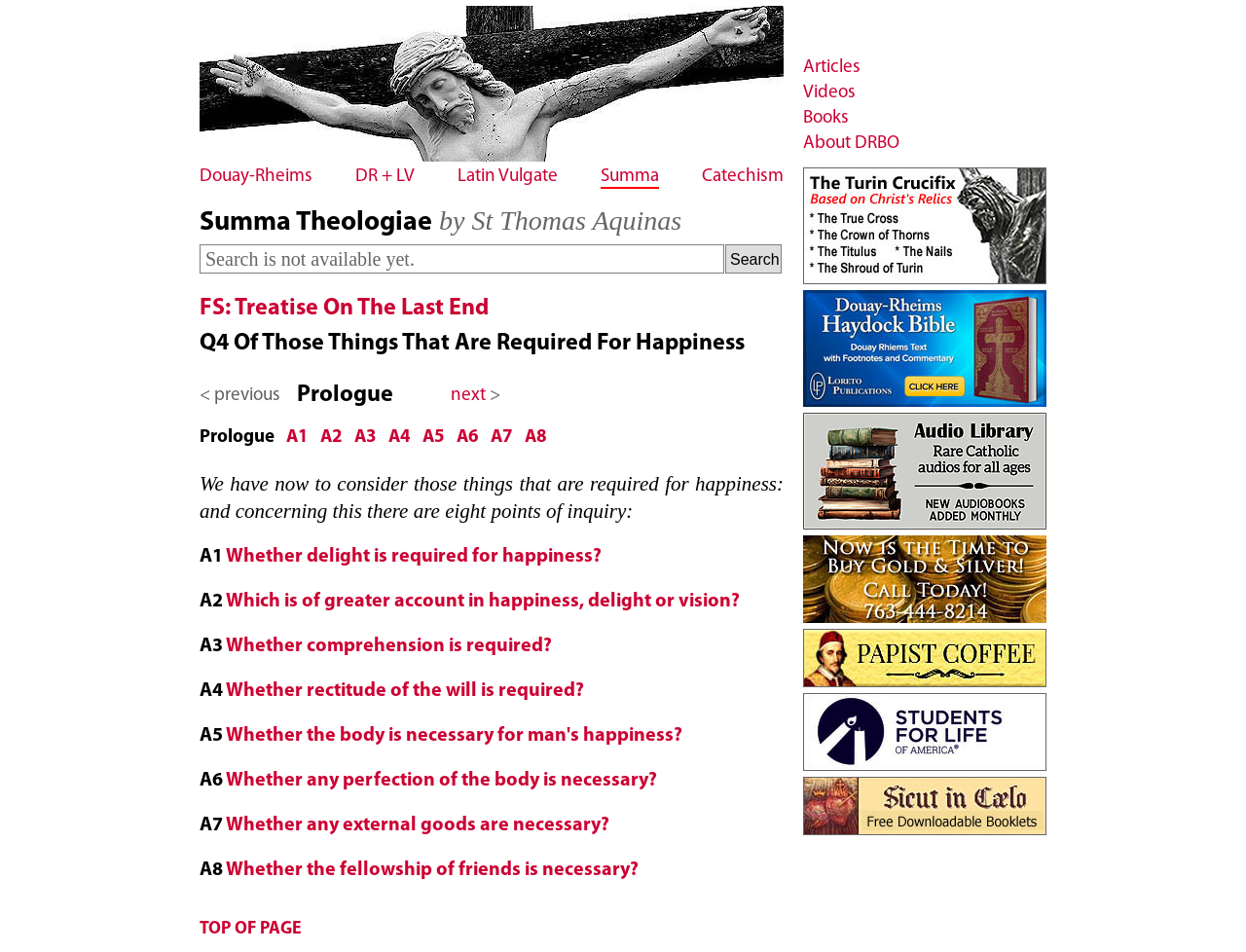Please specify the bounding box coordinates of the region to click in order to perform the following instruction: "Search for something".

[0.16, 0.257, 0.581, 0.287]